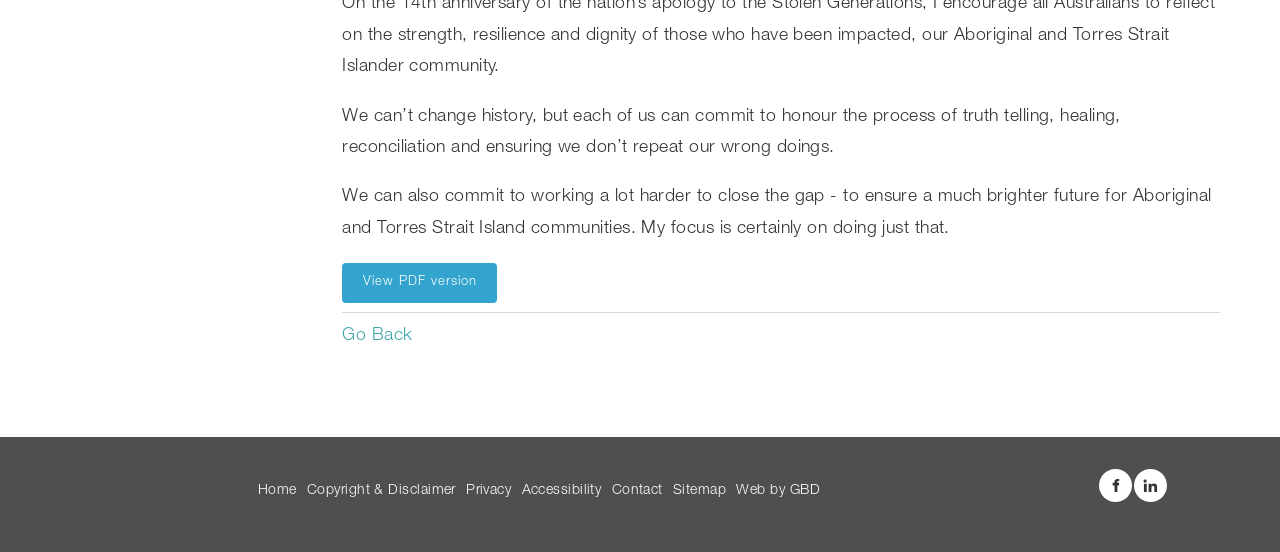How many links are there in the footer?
Provide a detailed answer to the question, using the image to inform your response.

There are 8 links in the footer, which are 'Home', 'Copyright & Disclaimer', 'Privacy', 'Accessibility', 'Contact', 'Sitemap', 'Web by GBD', and two social media links 'Facebook' and 'LinkedIn'.